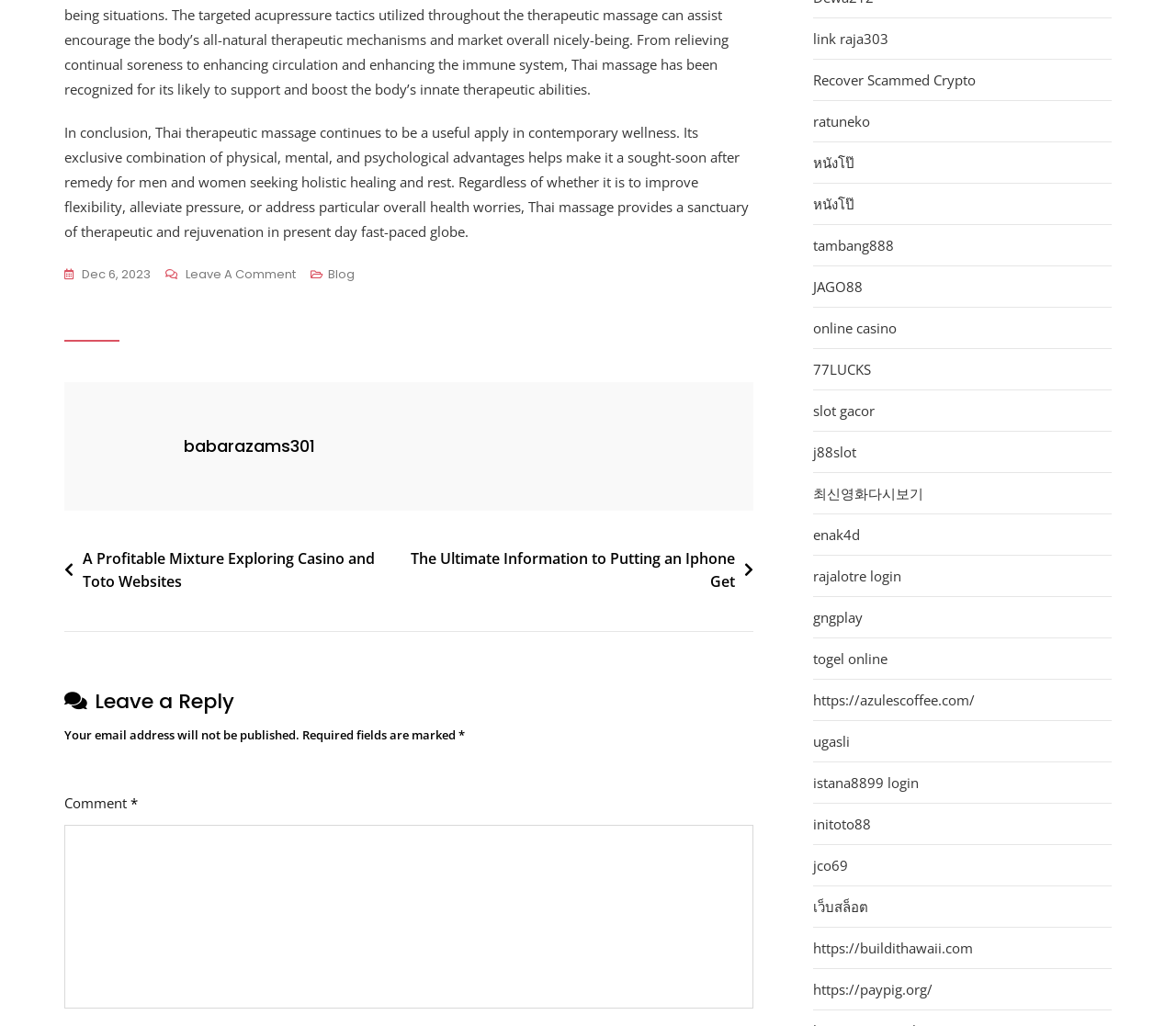Identify the bounding box of the HTML element described here: "parent_node: Comment * name="comment"". Provide the coordinates as four float numbers between 0 and 1: [left, top, right, bottom].

[0.055, 0.804, 0.641, 0.983]